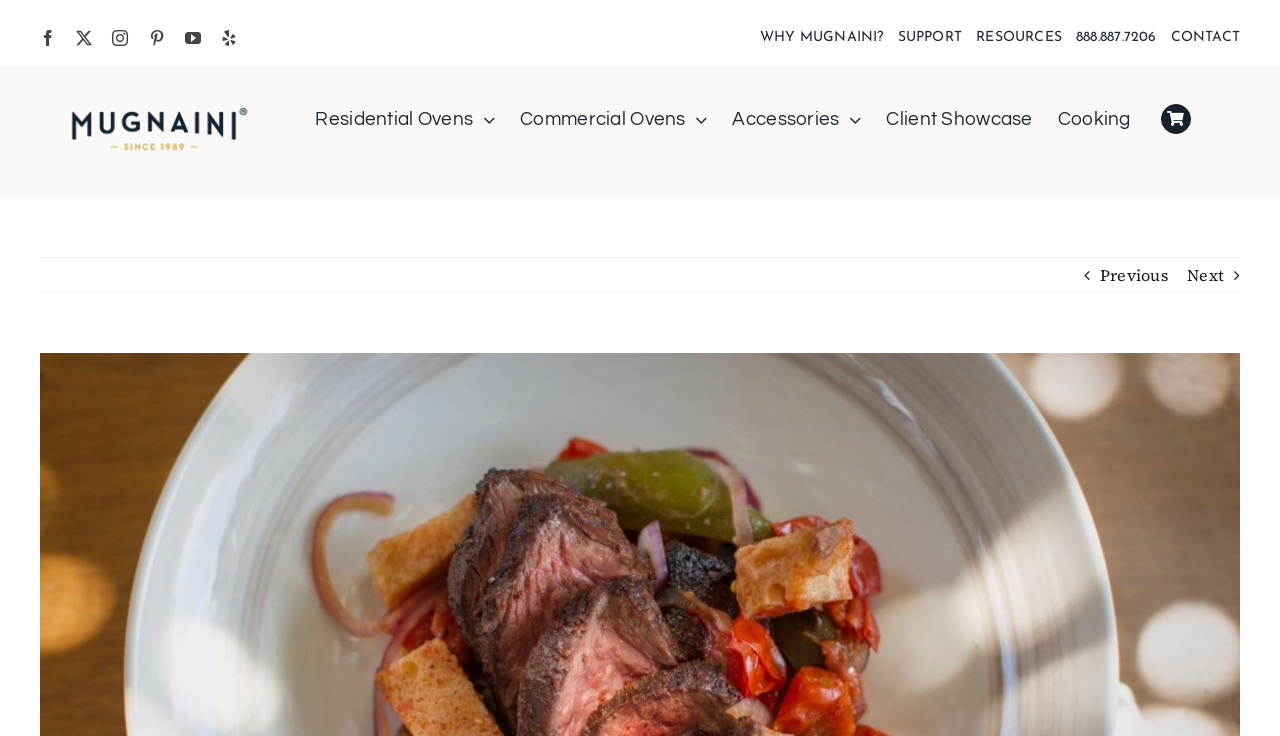Respond to the question below with a single word or phrase: What are the main categories in the main menu?

Residential Ovens, Commercial Ovens, Accessories, Client Showcase, Cooking